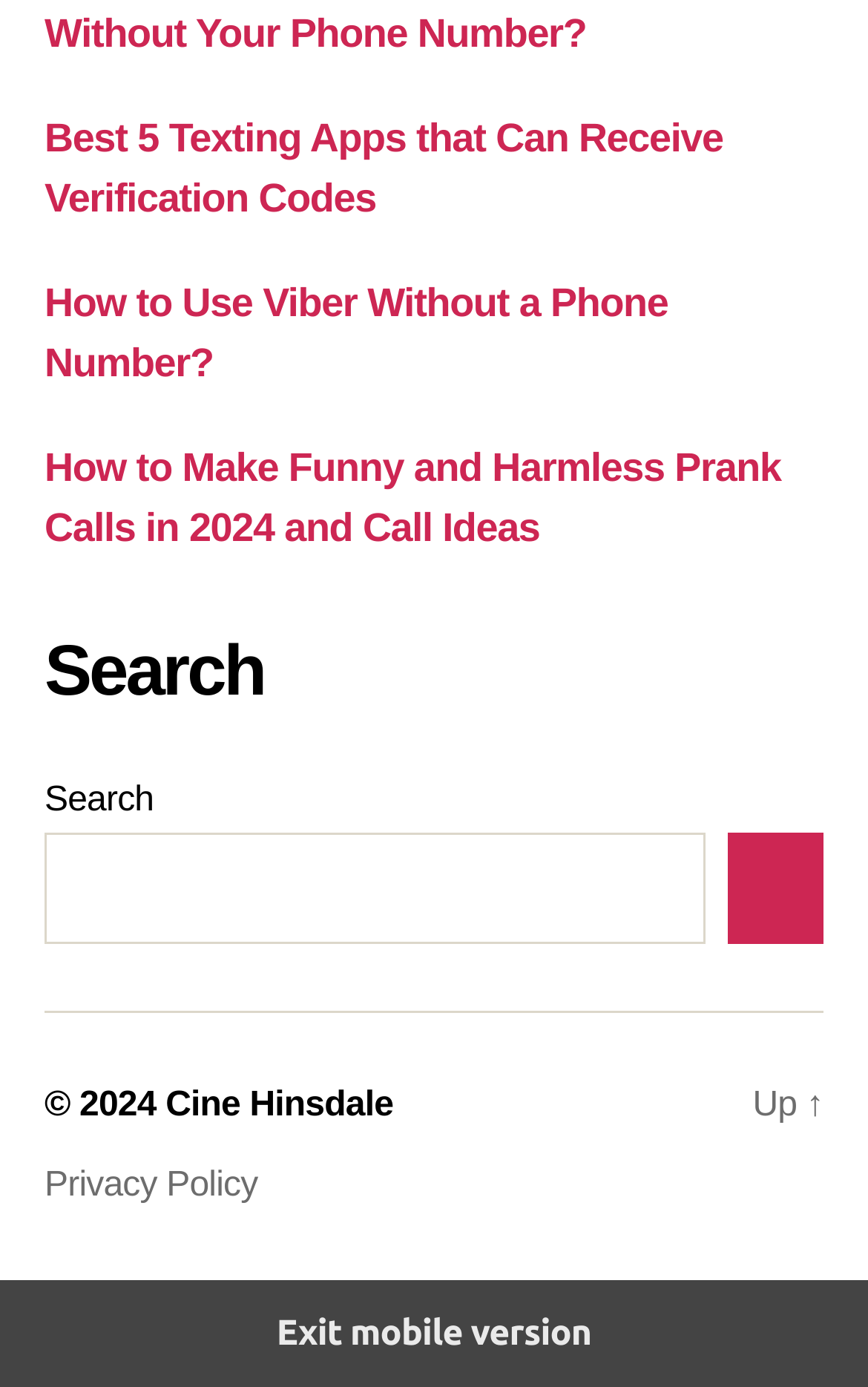What is the copyright year mentioned at the bottom of the webpage?
Refer to the image and provide a one-word or short phrase answer.

2024